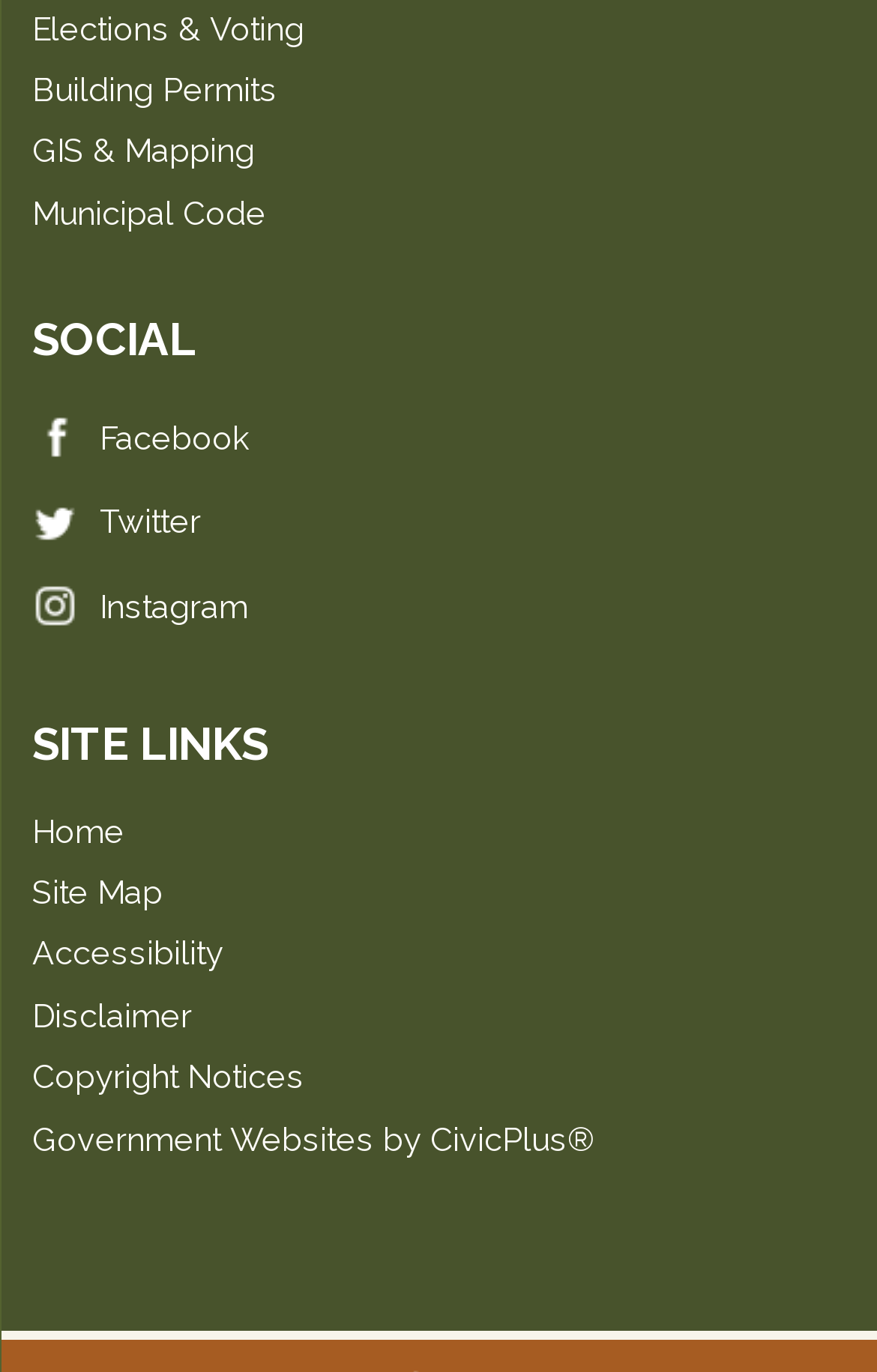What is the second link in the SITE LINKS section?
Based on the image, answer the question with as much detail as possible.

I looked at the SITE LINKS section and found the second link, which is 'Site Map', so the answer is 'Site Map'.